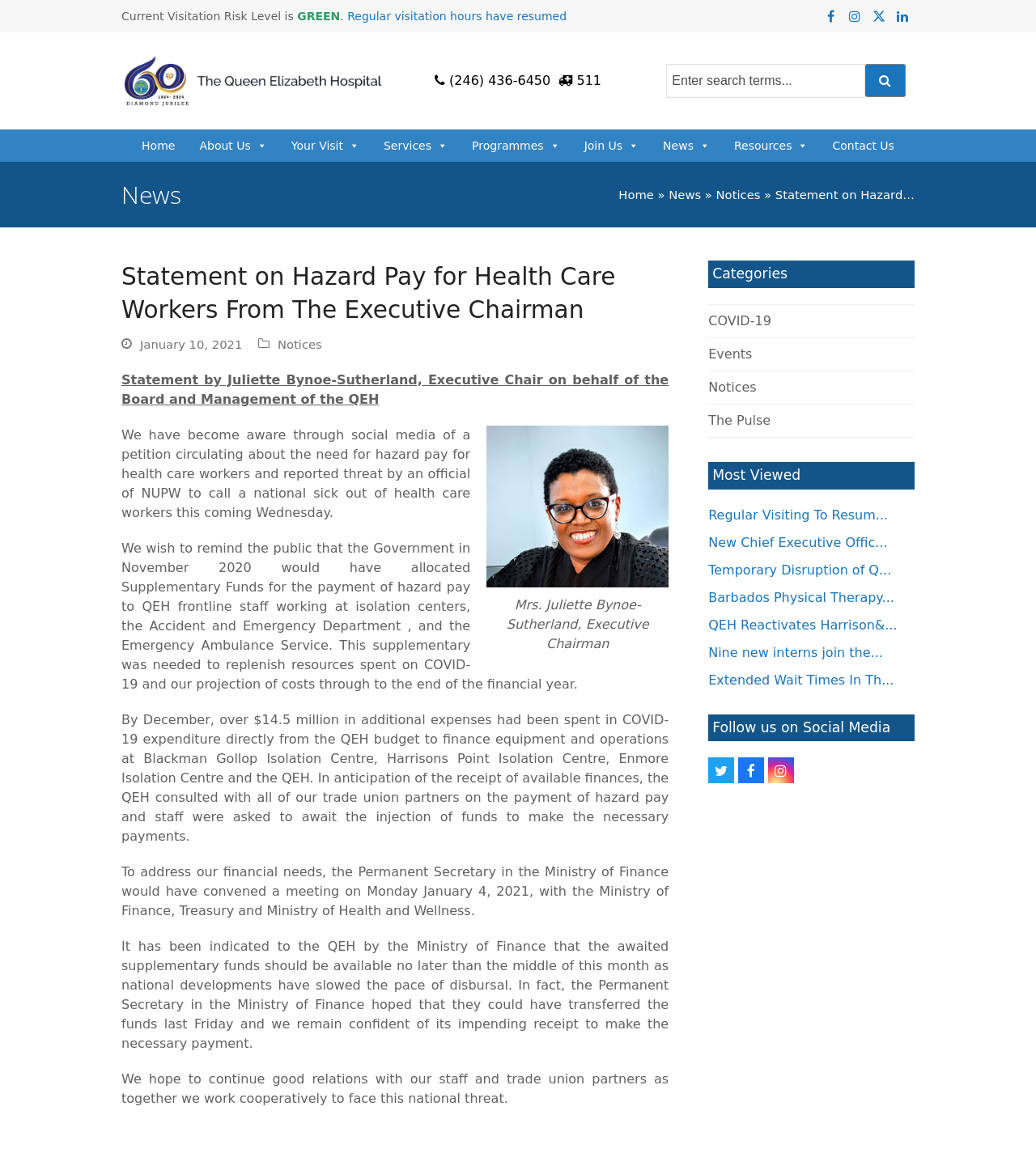Identify the bounding box coordinates necessary to click and complete the given instruction: "Contact Us".

[0.792, 0.112, 0.875, 0.14]